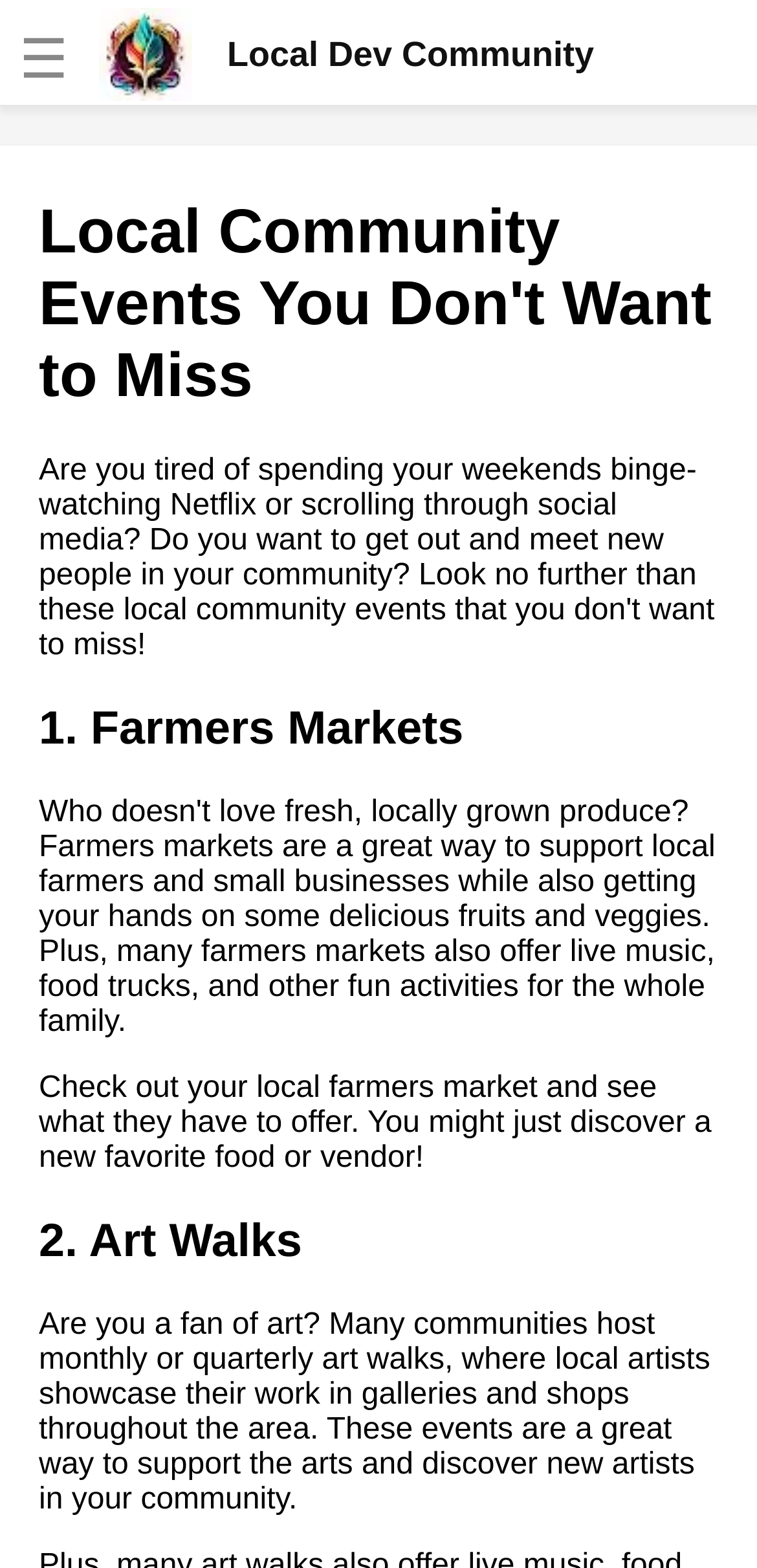Extract the bounding box coordinates of the UI element described by: "The Importance of Community Involvement". The coordinates should include four float numbers ranging from 0 to 1, e.g., [left, top, right, bottom].

[0.038, 0.383, 0.615, 0.447]